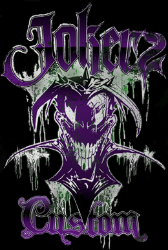Give a thorough explanation of the elements present in the image.

The image features a striking design associated with "Jokerz Custom," showcasing a fierce and menacing figure inspired by joker motifs. The artwork prominently displays a sinister-looking character with an exaggerated grin, accentuated by sharp teeth and vibrant purple and green colors. This figure is surrounded by an artistic backdrop that suggests dripping paint, creating a sense of chaos and energy. Above the character, the word "Jokerz" is stylized in bold, dynamic lettering, while "Custom" is elegantly presented below, reinforcing the unique, custom-made aspect of the product. This design evokes a blend of humor and edge, resonating with themes often seen in graffiti and street art.